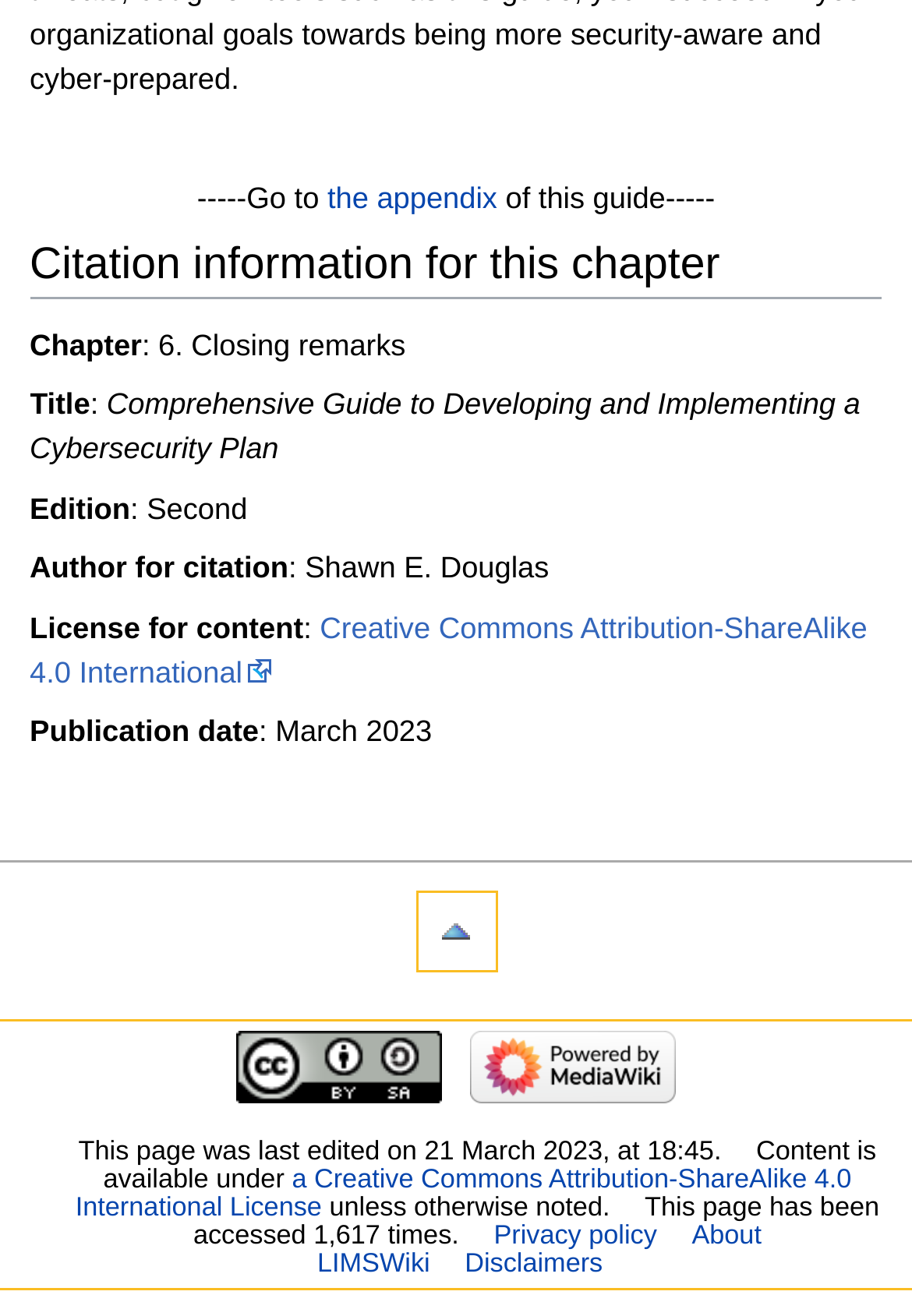Given the webpage screenshot, identify the bounding box of the UI element that matches this description: "Creative Commons Attribution-ShareAlike 4.0 International".

[0.033, 0.465, 0.951, 0.523]